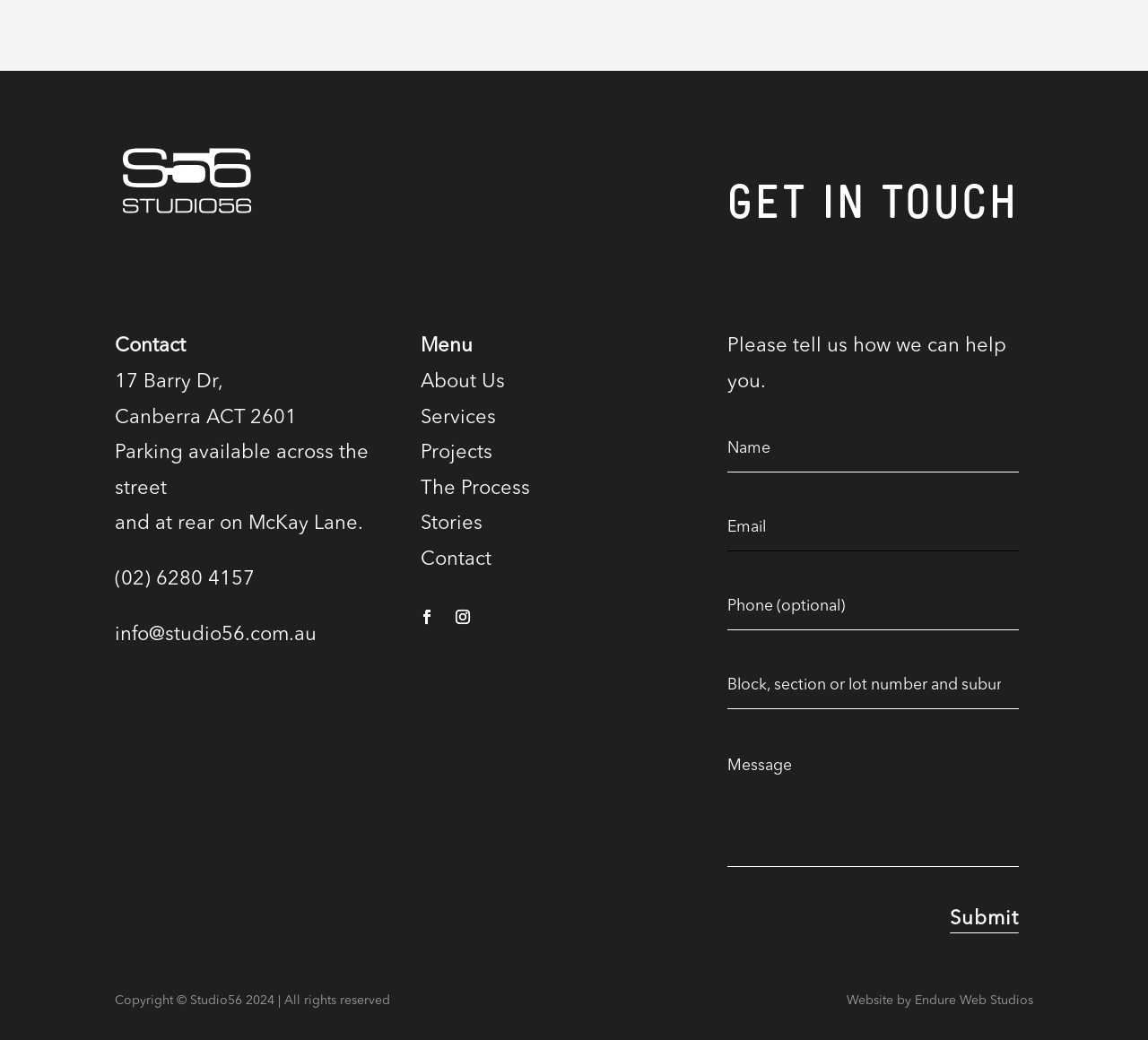Please find the bounding box coordinates of the clickable region needed to complete the following instruction: "Learn about what we do". The bounding box coordinates must consist of four float numbers between 0 and 1, i.e., [left, top, right, bottom].

None